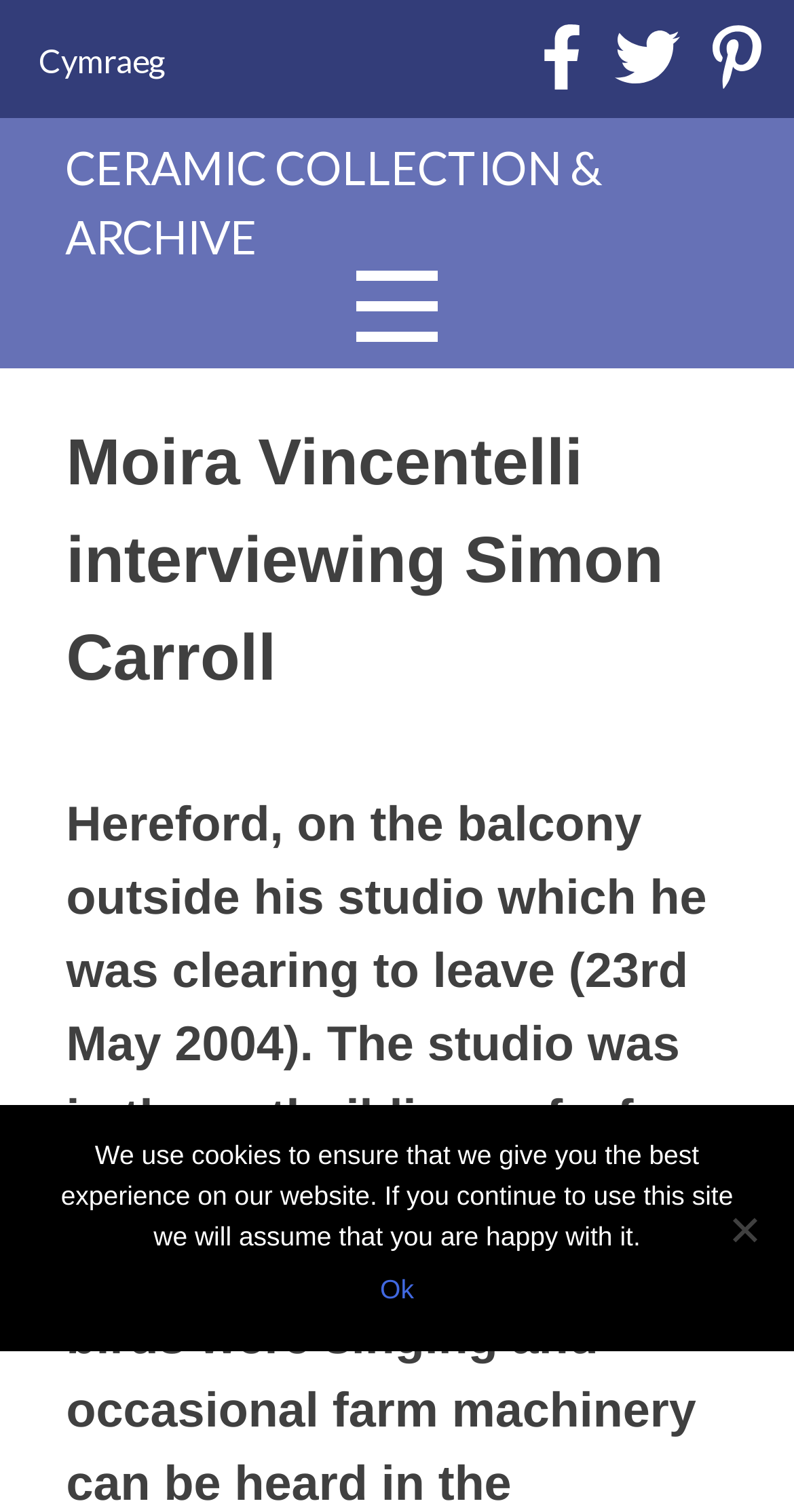What is the language of the link on the top left?
Utilize the information in the image to give a detailed answer to the question.

I looked at the top left corner of the webpage and found a link with the text 'Cymraeg', which is the Welsh language.